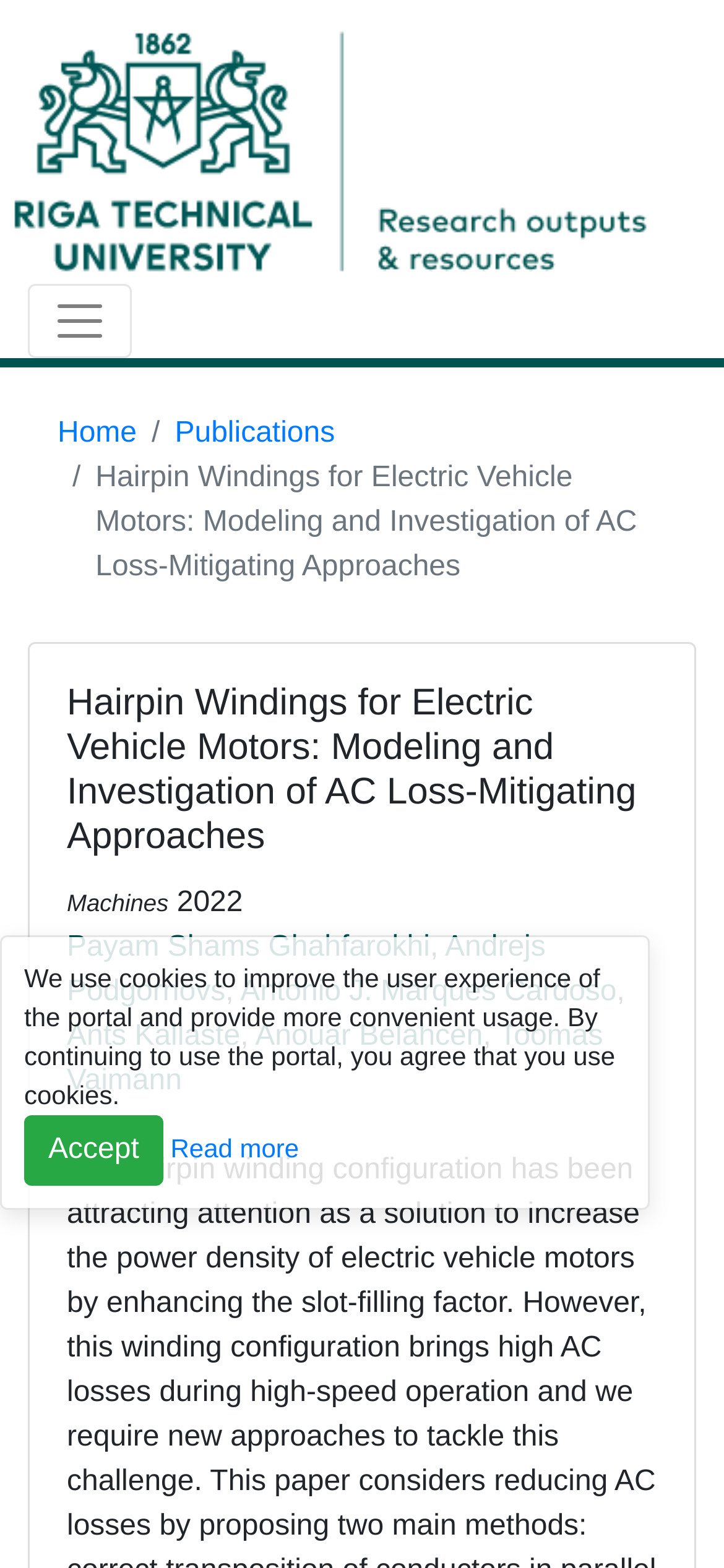Pinpoint the bounding box coordinates of the element that must be clicked to accomplish the following instruction: "Click the toggle navigation button". The coordinates should be in the format of four float numbers between 0 and 1, i.e., [left, top, right, bottom].

[0.038, 0.181, 0.182, 0.228]